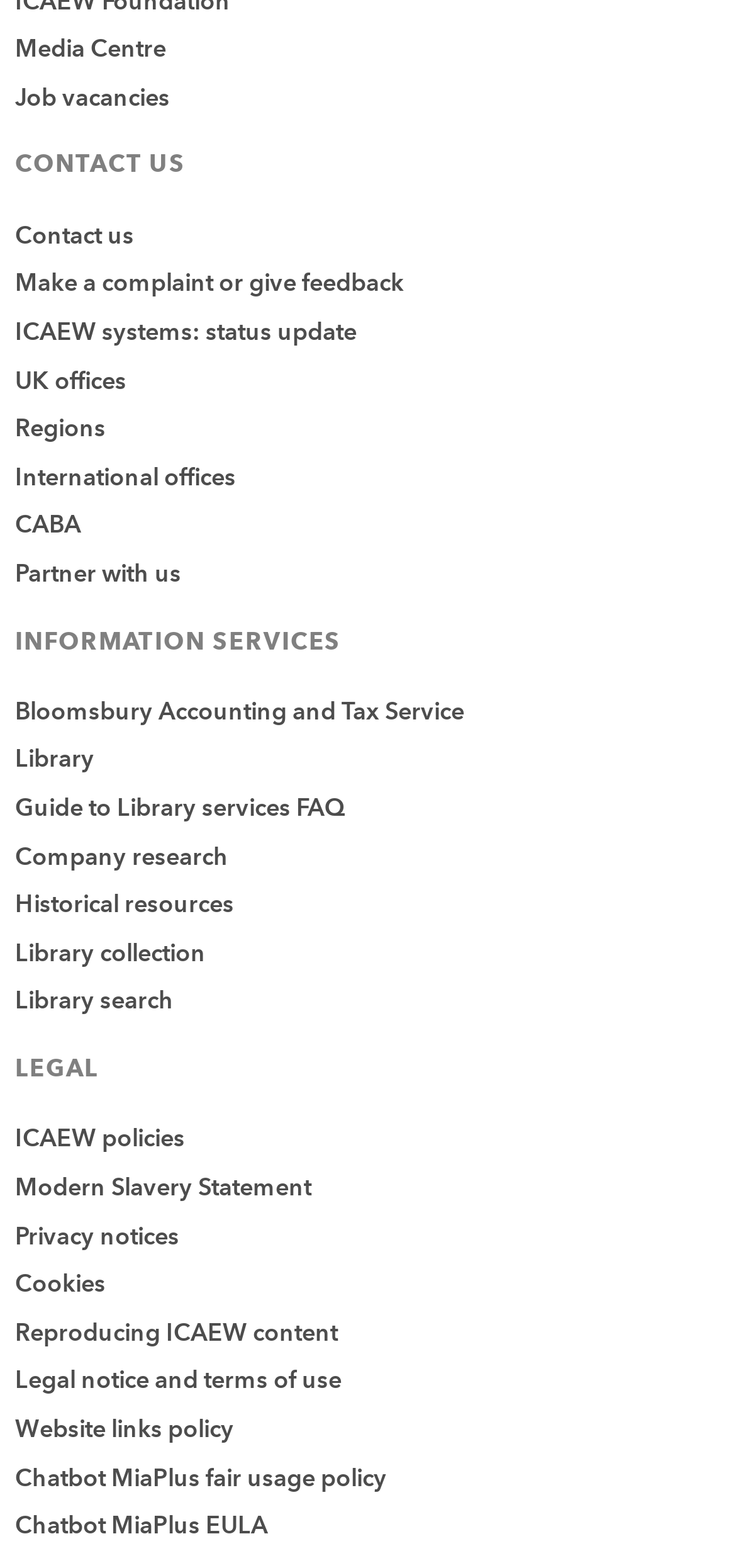What is the first link under the 'LEGAL' heading?
Refer to the image and provide a concise answer in one word or phrase.

ICAEW policies